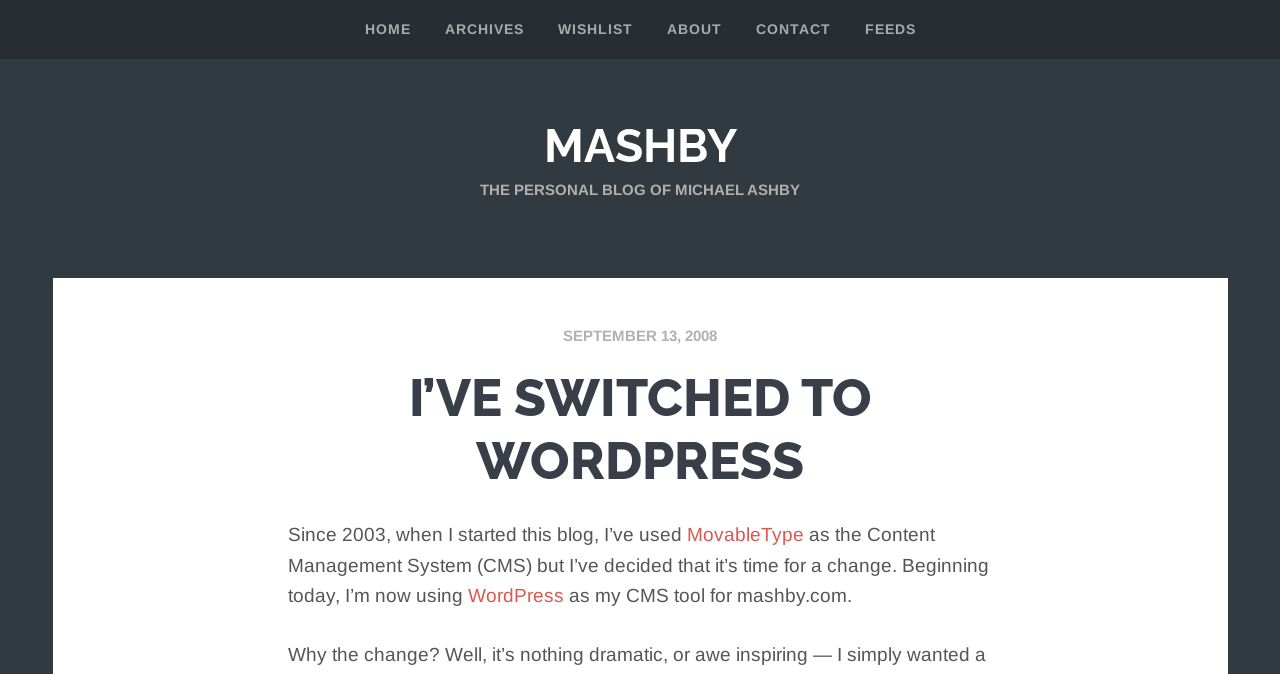Illustrate the webpage with a detailed description.

The webpage is a personal blog, specifically the homepage of "mashby.com" belonging to Michael Ashby. At the top, there are six navigation links: "HOME", "ARCHIVES", "WISHLIST", "ABOUT", "CONTACT", and "FEEDS", aligned horizontally and evenly spaced. 

Below the navigation links, there is a group of elements, including a heading "MASHBY" with a link to the same, and a static text describing the blog as "THE PERSONAL BLOG OF MICHAEL ASHBY". 

Further down, there is a header section with a link to a specific date, "SEPTEMBER 13, 2008", and a heading "I’VE SWITCHED TO WORDPRESS" with a link to the same. 

The main content of the page is a blog post, which starts with a static text describing the history of the blog, mentioning that it has been using "MovableType" as the Content Management System (CMS) since 2003. The text then explains that the author has decided to switch to "WordPress" as the new CMS tool, with links to both "MovableType" and "WordPress". The blog post continues, describing the reason for the change and the new CMS tool.